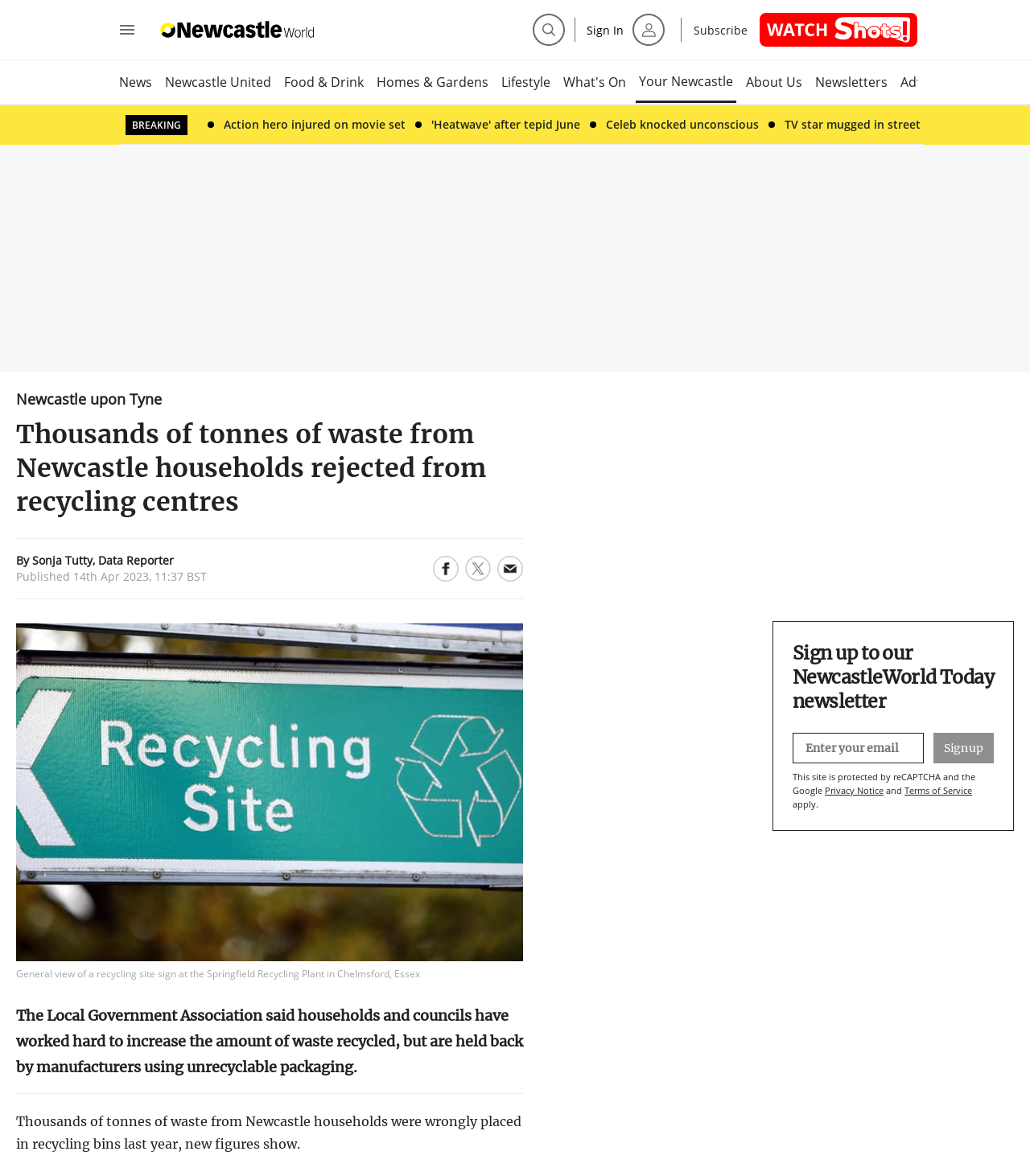Identify and provide the text of the main header on the webpage.

Thousands of tonnes of waste from Newcastle households rejected from recycling centres